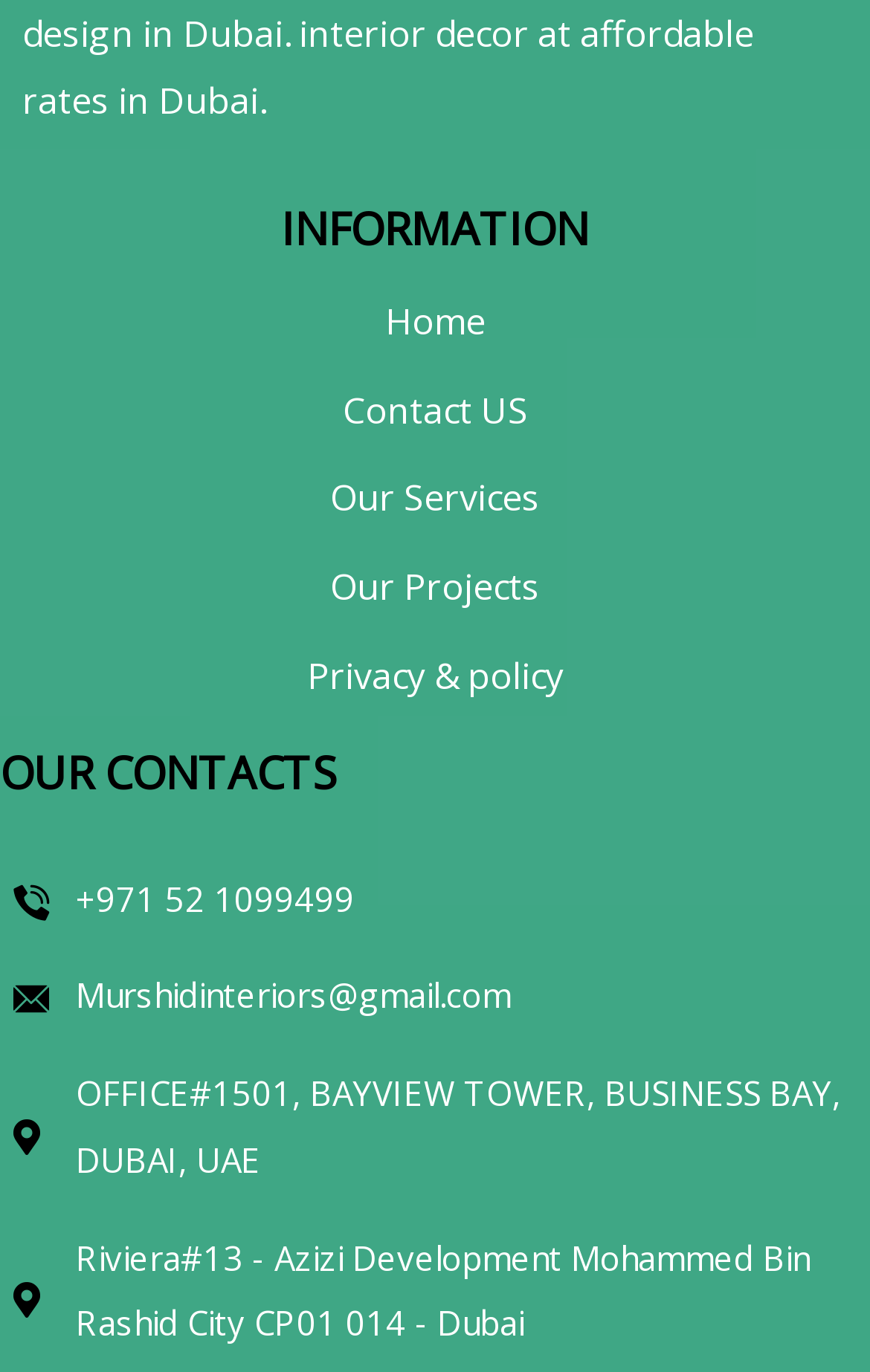How many links are in the navigation menu?
Look at the image and answer the question using a single word or phrase.

5